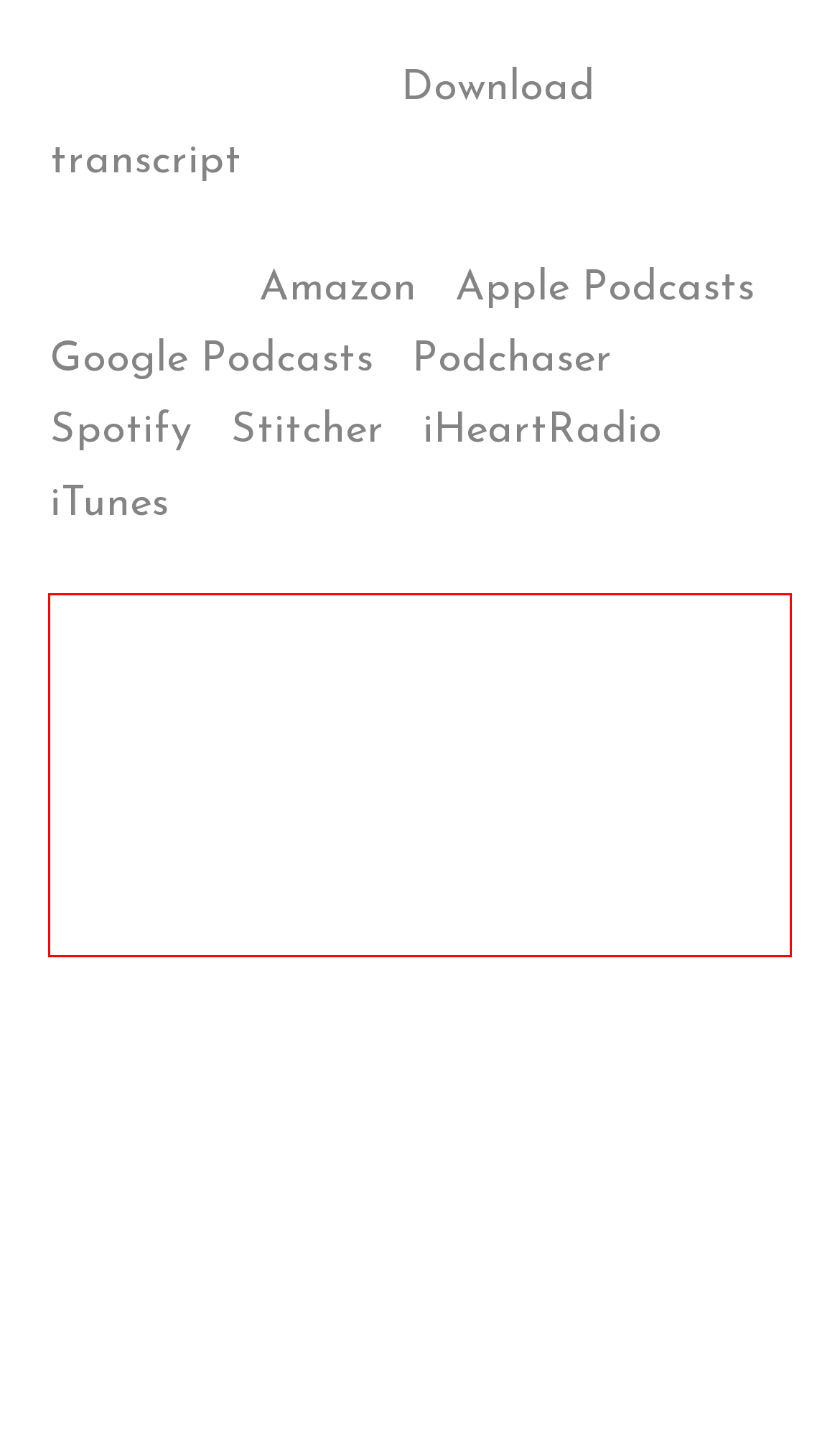Using the provided screenshot, read and generate the text content within the red-bordered area.

This week we take a look at 2022 and some possible predictions for the year with Bethany Morgan Cassani. We discuss Covid, the future of our economy, and more.